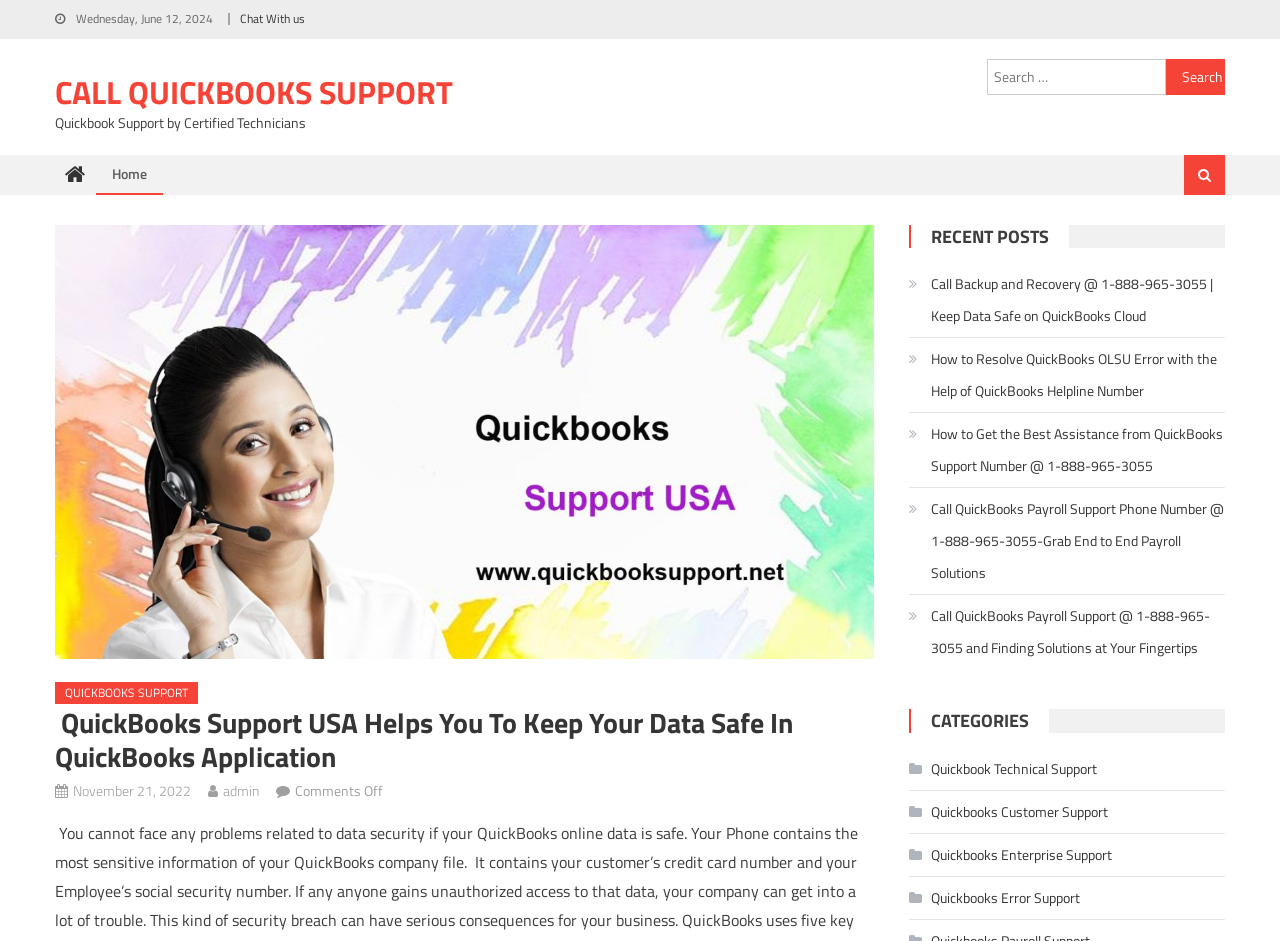Please provide the main heading of the webpage content.

 QuickBooks Support USA Helps You To Keep Your Data Safe In QuickBooks Application